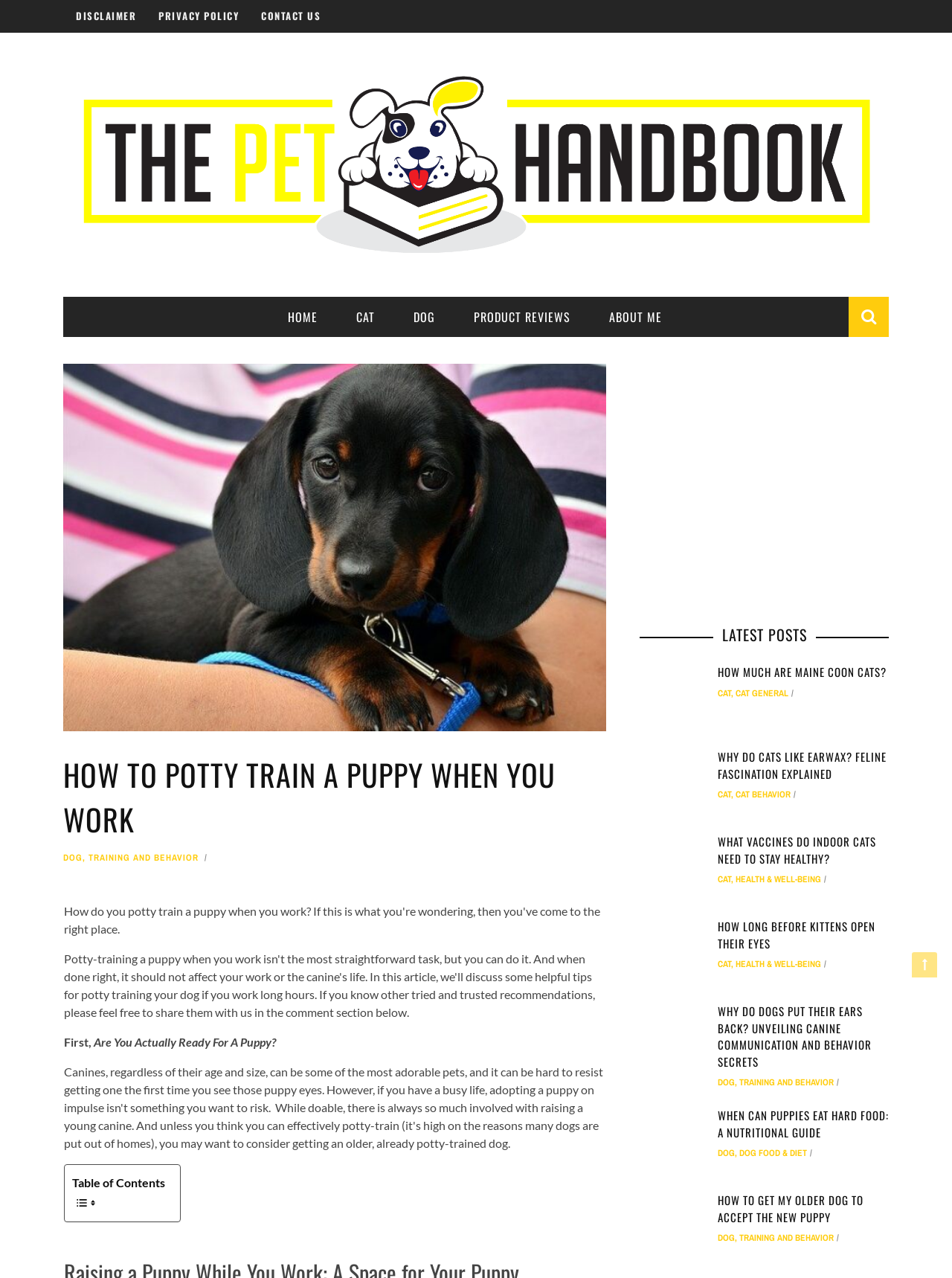Locate and extract the headline of this webpage.

HOW TO POTTY TRAIN A PUPPY WHEN YOU WORK